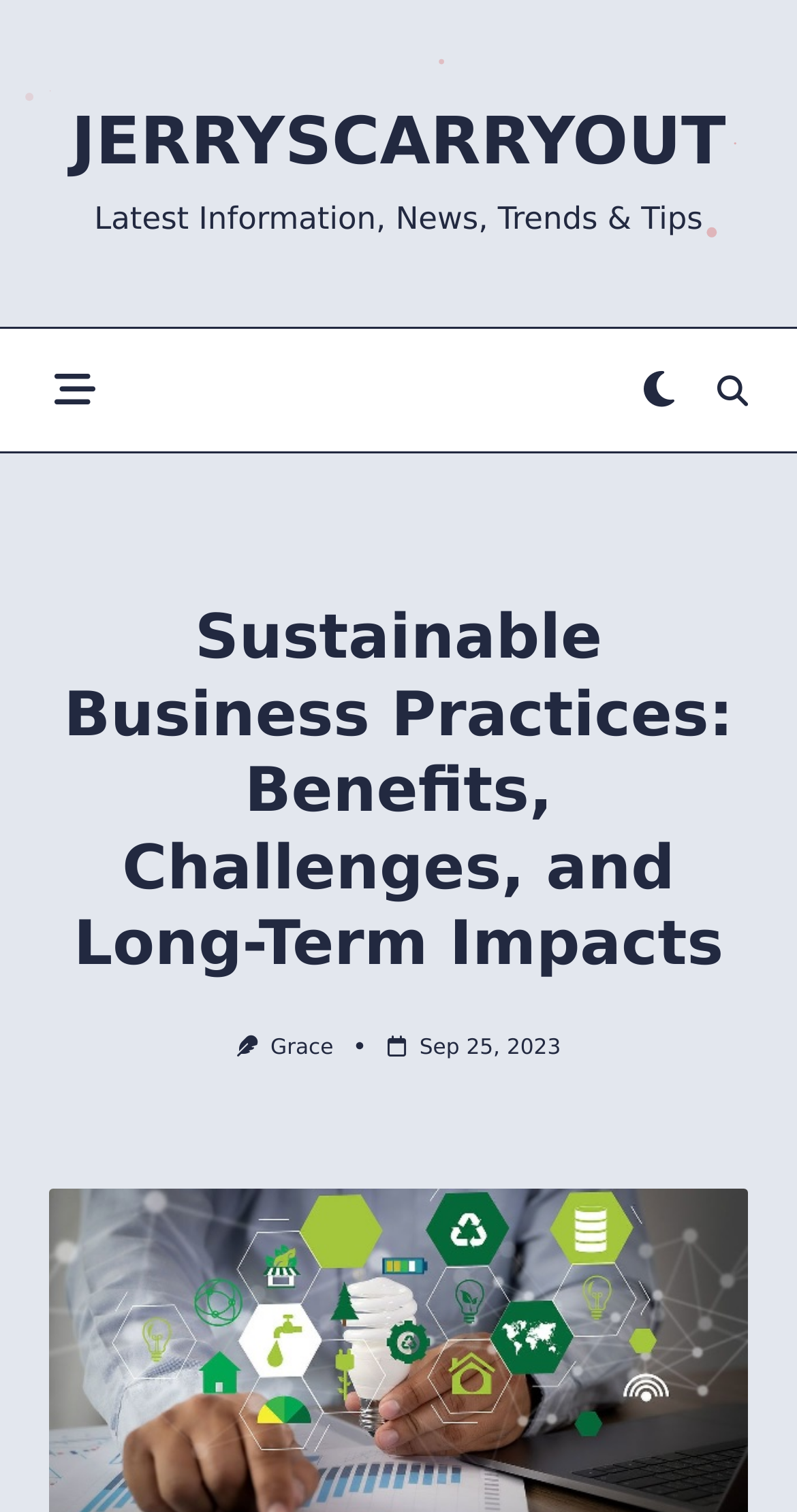Give a one-word or short-phrase answer to the following question: 
What is the date of the article?

Sep 25, 2023